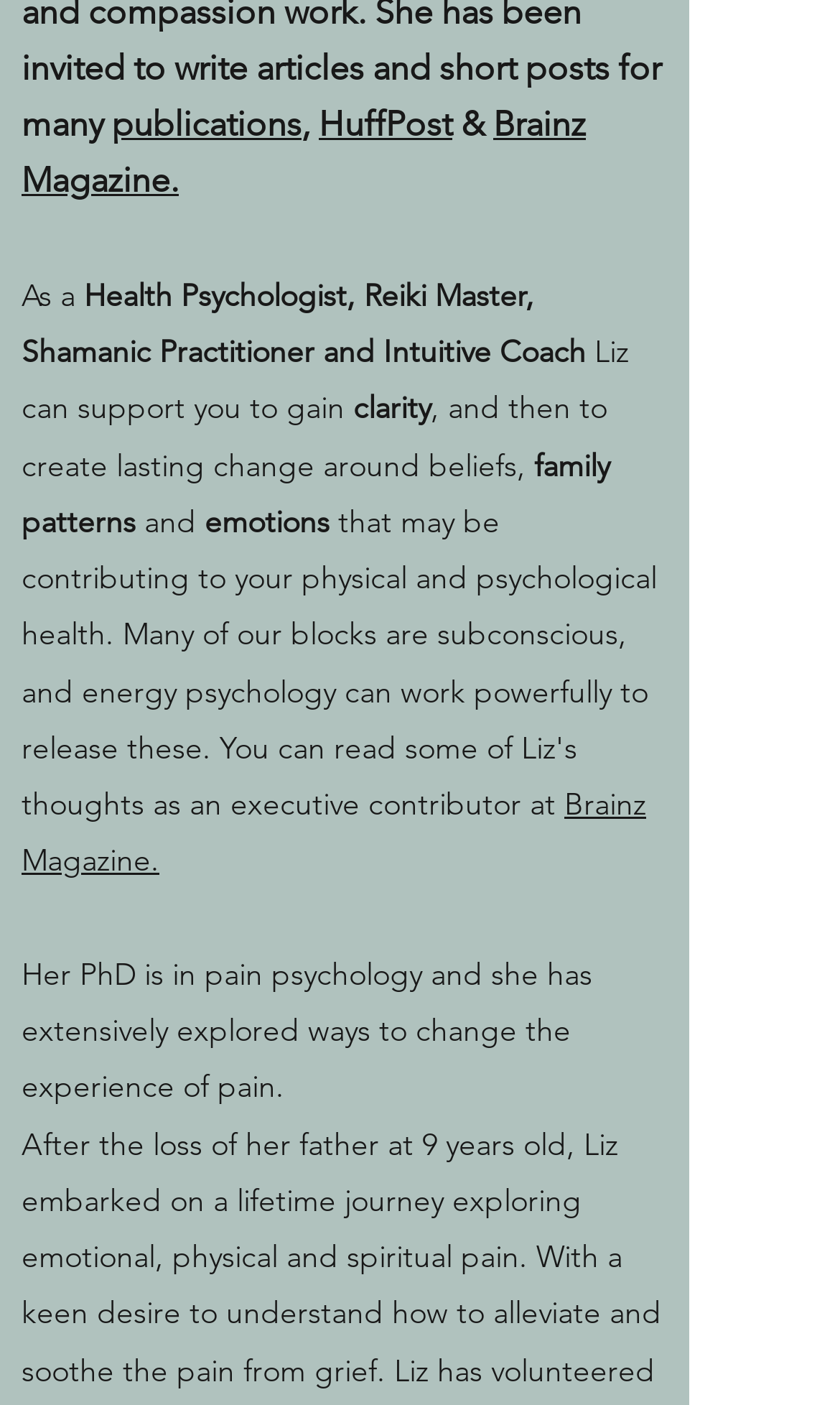Answer the following in one word or a short phrase: 
What is the topic of the person's PhD?

pain psychology